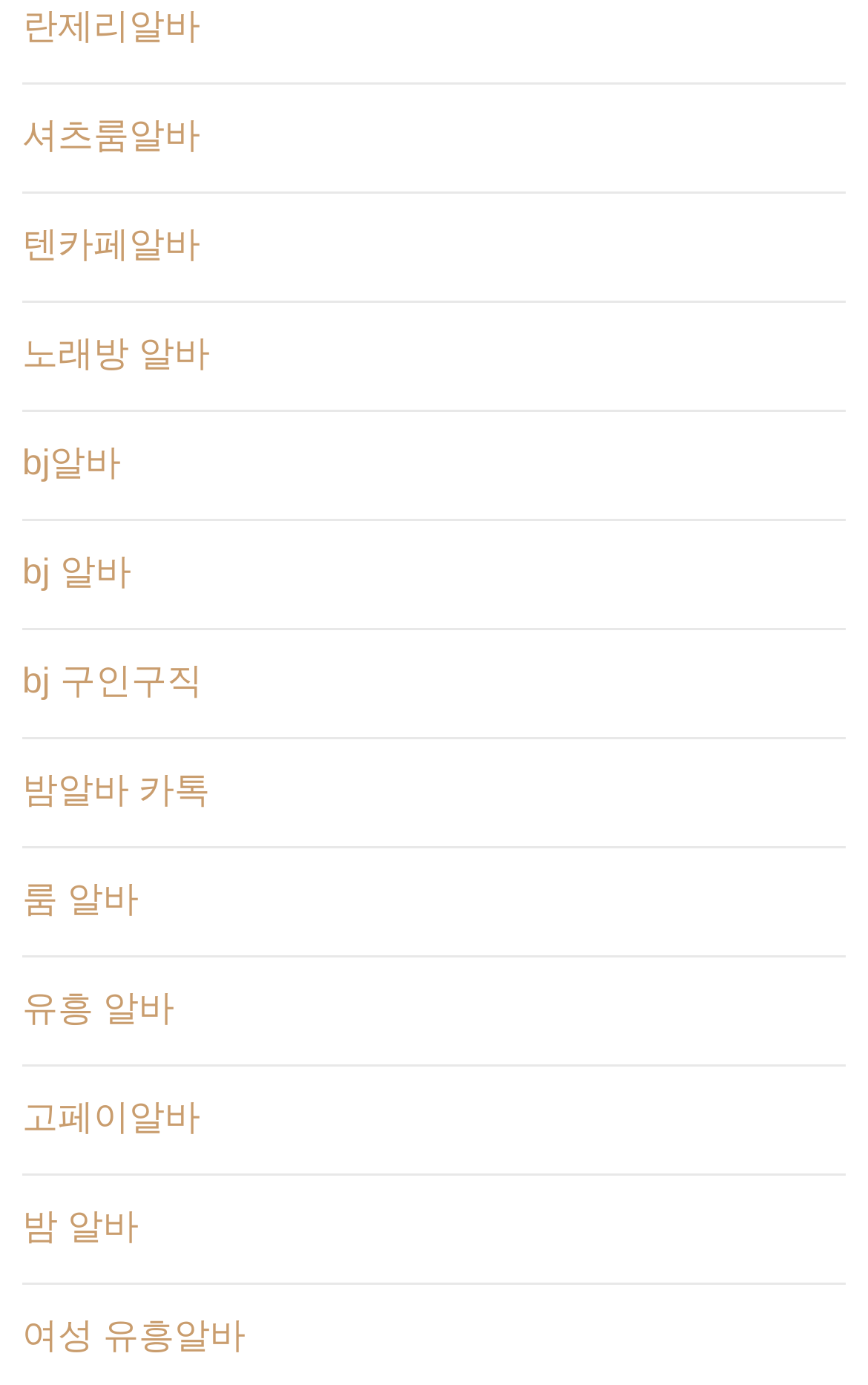Provide the bounding box coordinates of the UI element that matches the description: "란제리알바".

[0.026, 0.007, 0.231, 0.034]